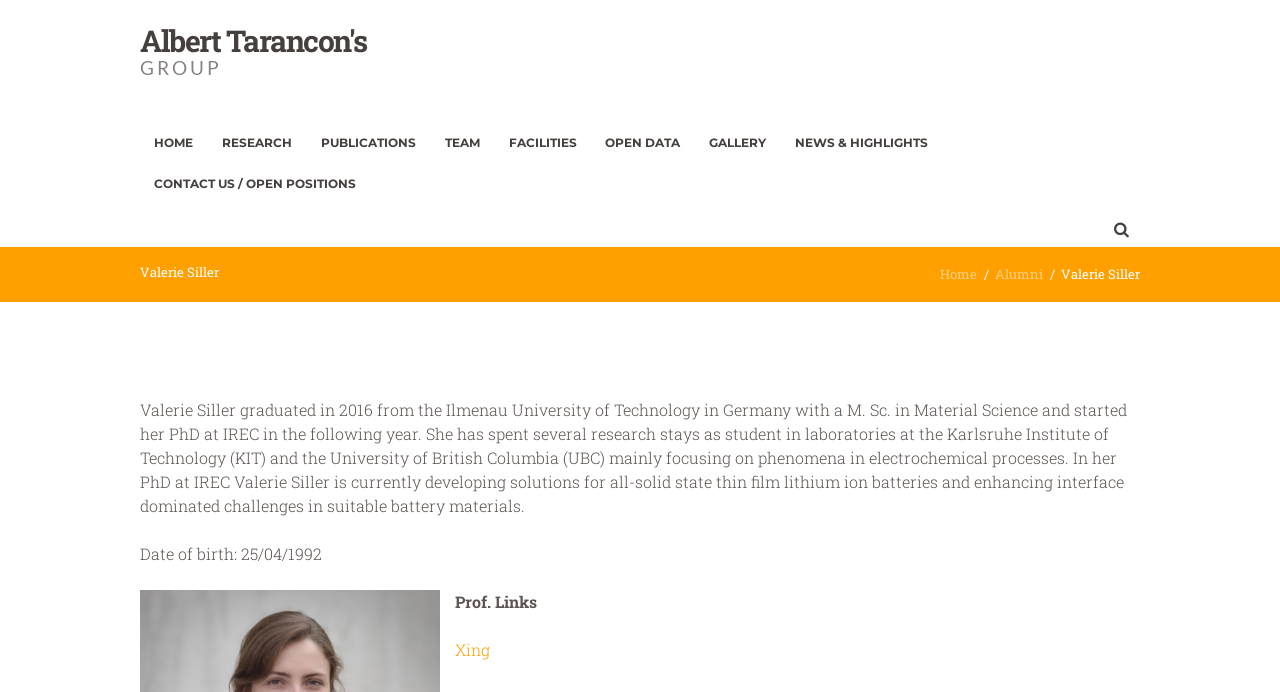What is the purpose of the 'OPEN DATA' link?
Give a one-word or short-phrase answer derived from the screenshot.

To access open data